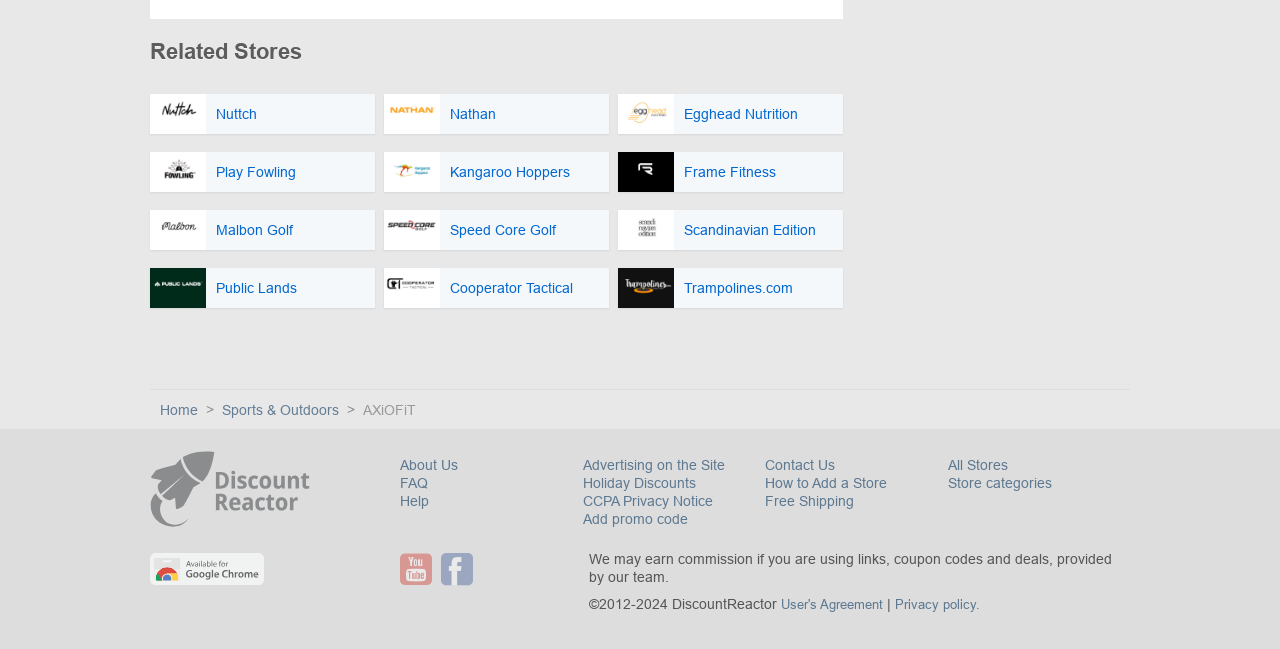Answer the question in a single word or phrase:
What is the copyright year range for the webpage?

2012-2024